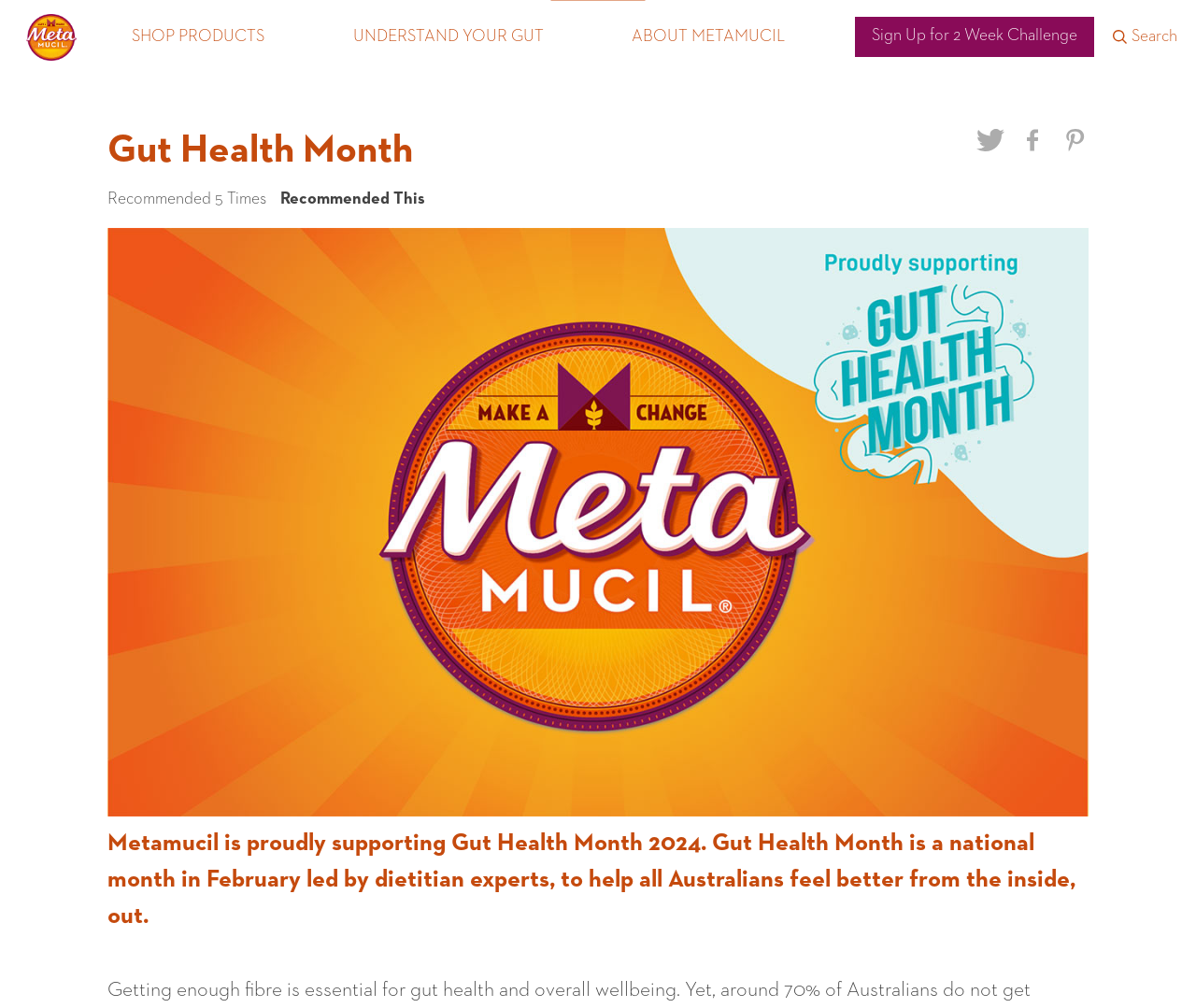From the element description UNDERSTAND YOUR GUT, predict the bounding box coordinates of the UI element. The coordinates must be specified in the format (top-left x, top-left y, bottom-right x, bottom-right y) and should be within the 0 to 1 range.

[0.279, 0.028, 0.47, 0.045]